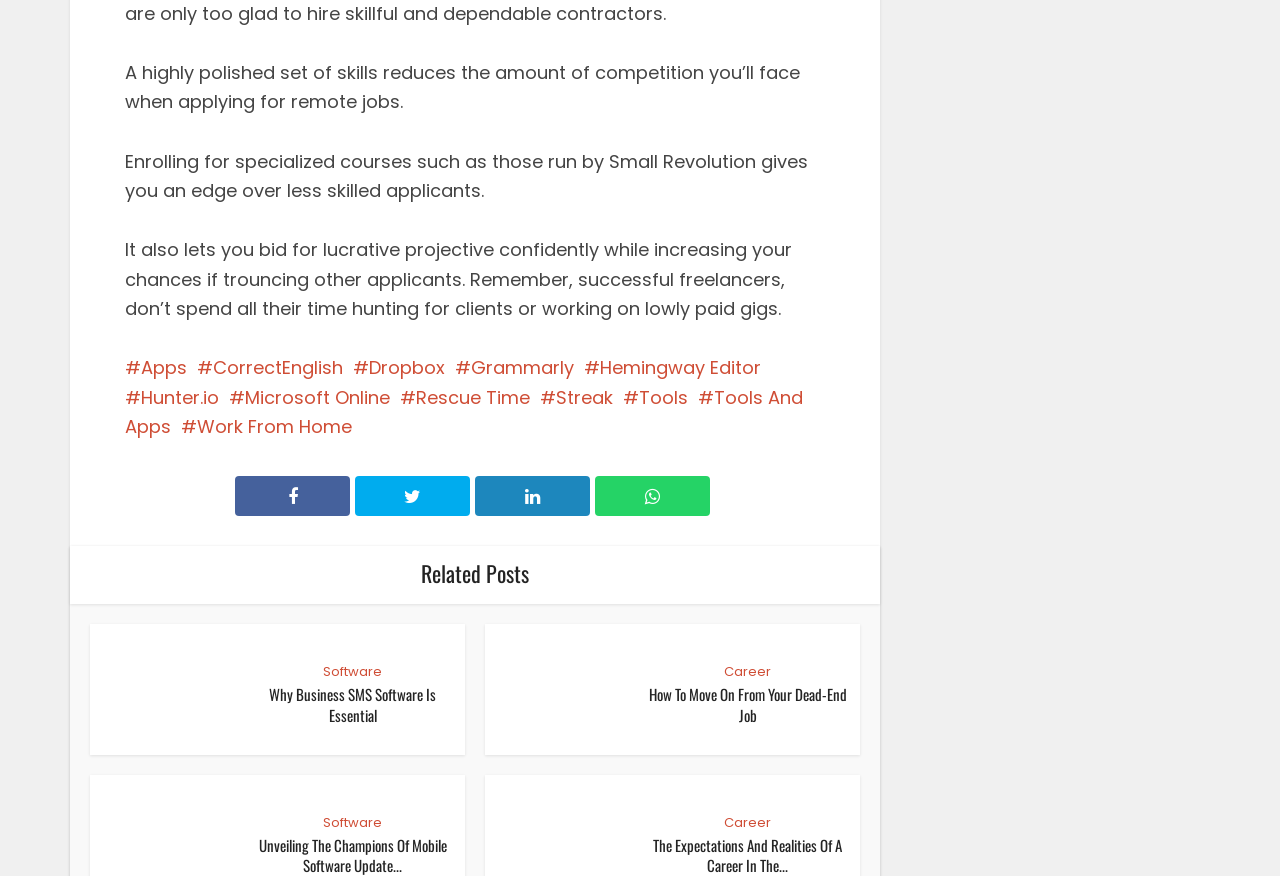For the following element description, predict the bounding box coordinates in the format (top-left x, top-left y, bottom-right x, bottom-right y). All values should be floating point numbers between 0 and 1. Description: Rescue Time

[0.312, 0.439, 0.414, 0.468]